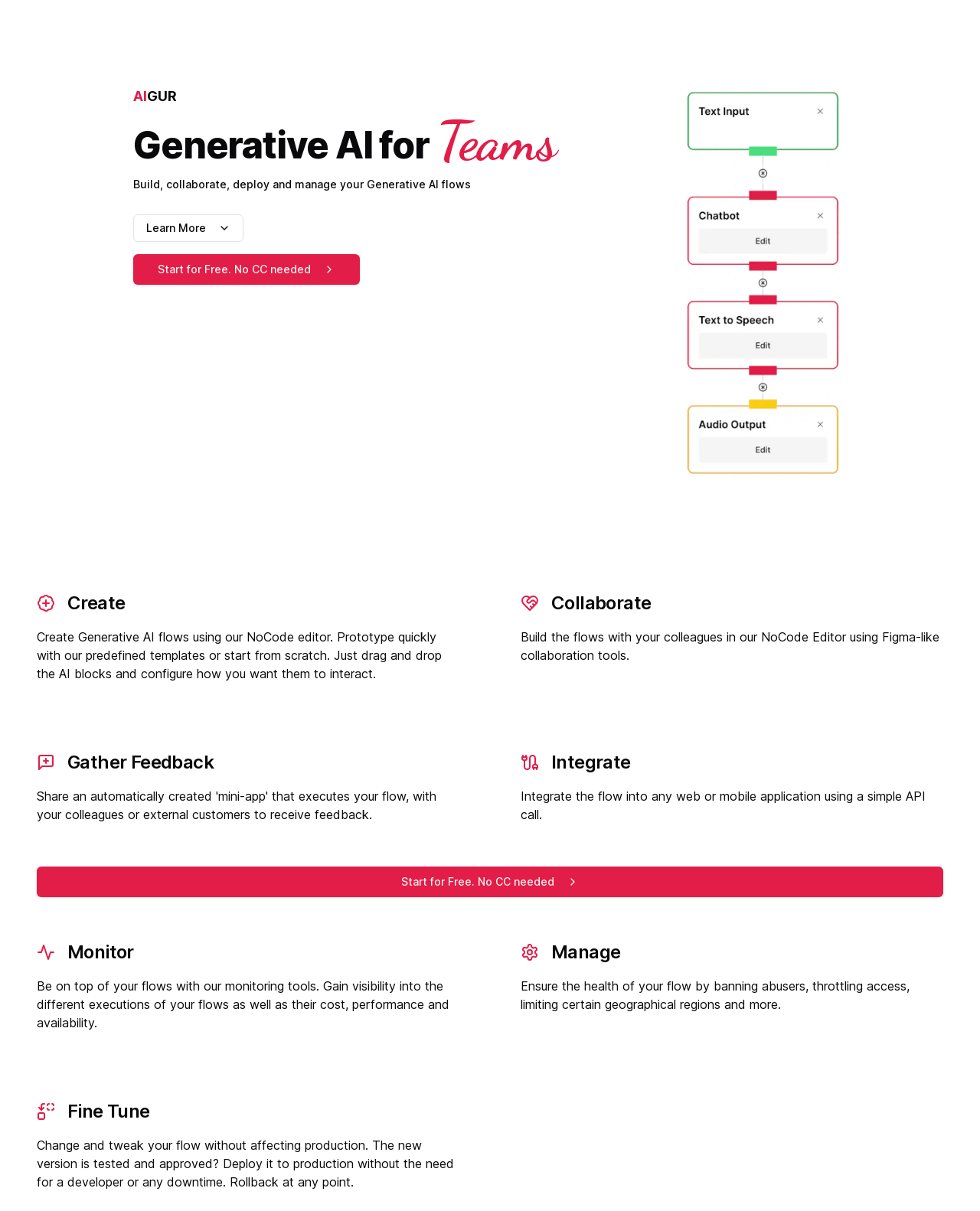Using the information shown in the image, answer the question with as much detail as possible: What is the purpose of the monitoring tools?

The monitoring tools mentioned on the webpage are intended to provide users with visibility into the different executions of their AI flows, as well as their cost, performance, and availability. This suggests that the tools are designed to help users track and optimize the performance of their AI flows.